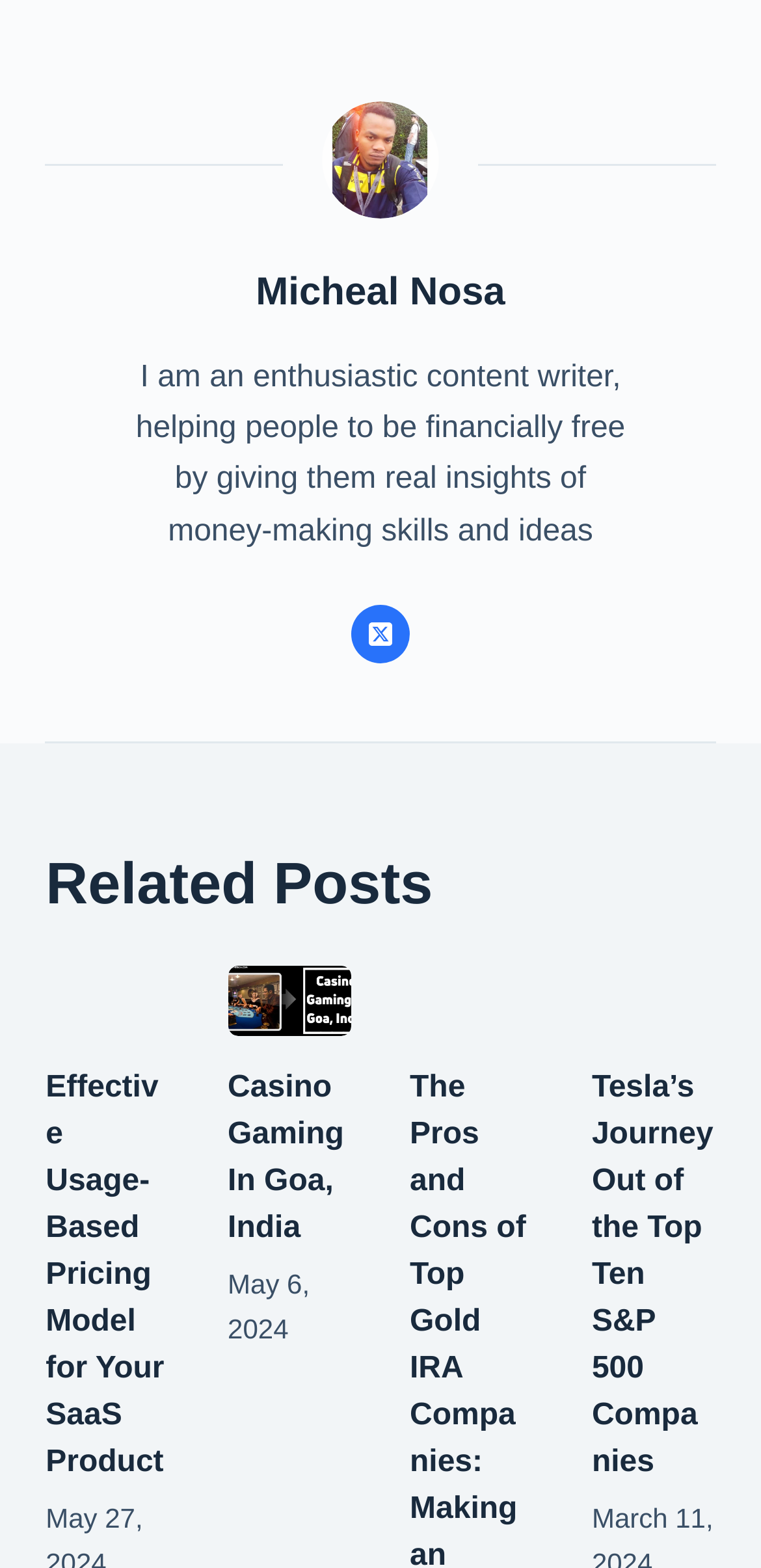Identify the bounding box coordinates for the UI element described as follows: aria-label="X (Twitter) icon". Use the format (top-left x, top-left y, bottom-right x, bottom-right y) and ensure all values are floating point numbers between 0 and 1.

[0.462, 0.386, 0.538, 0.423]